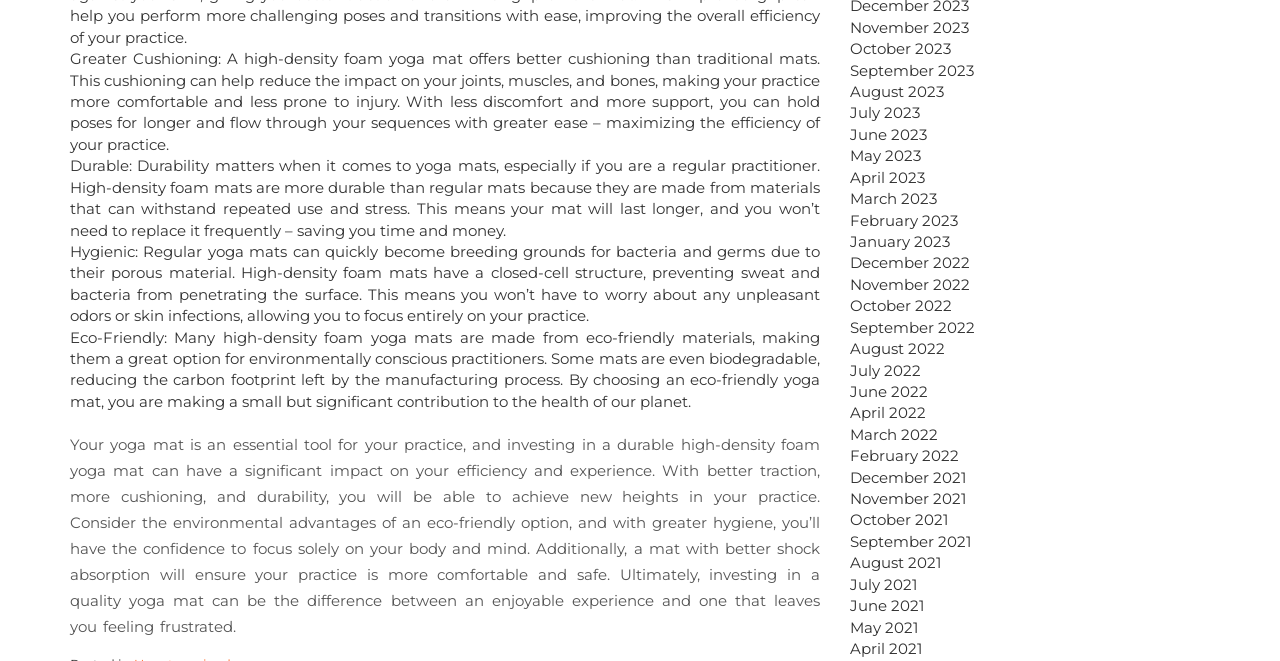Determine the bounding box coordinates for the UI element matching this description: "September 2023".

[0.664, 0.092, 0.761, 0.12]